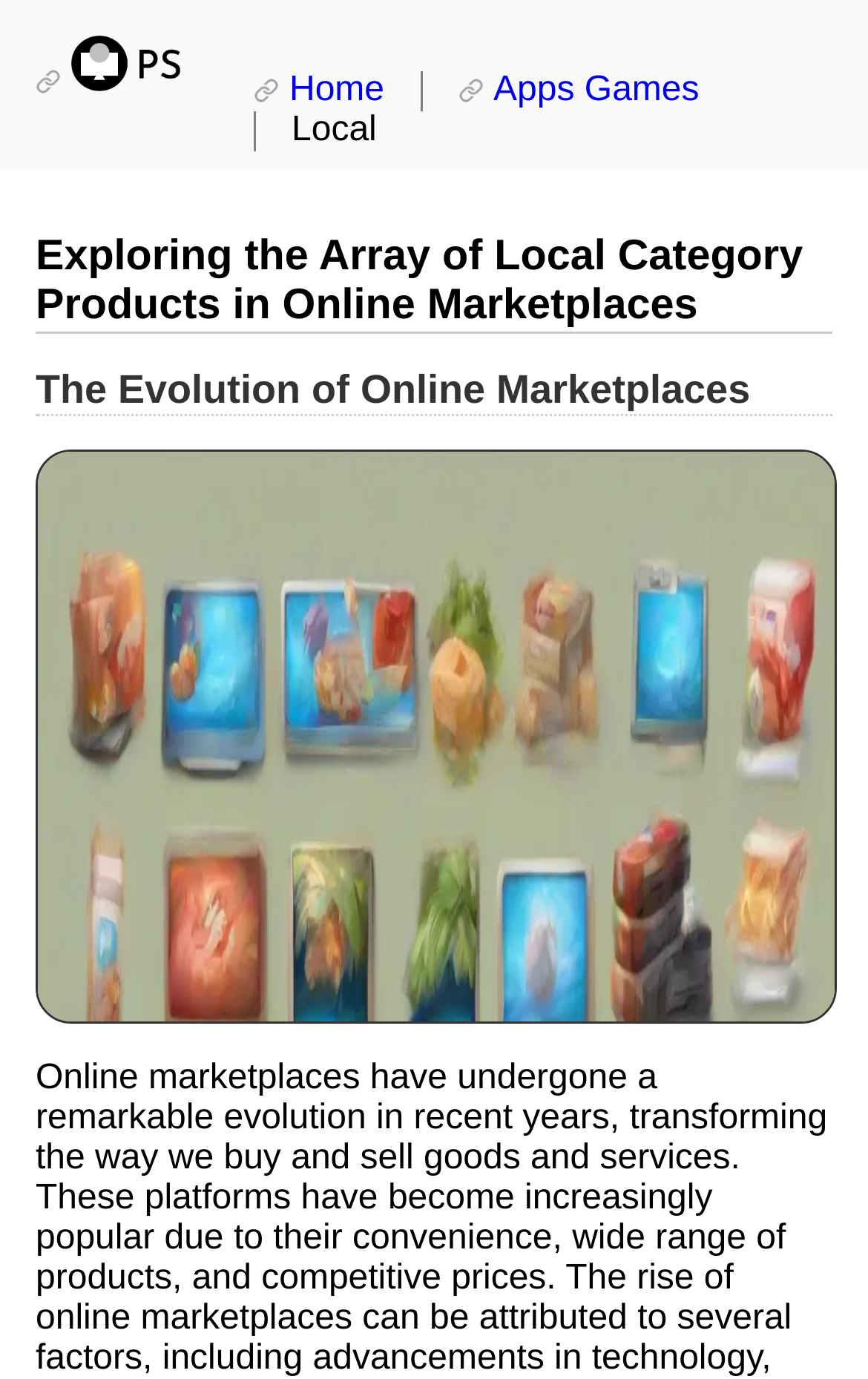Locate and extract the headline of this webpage.

Exploring the Array of Local Category Products in Online Marketplaces